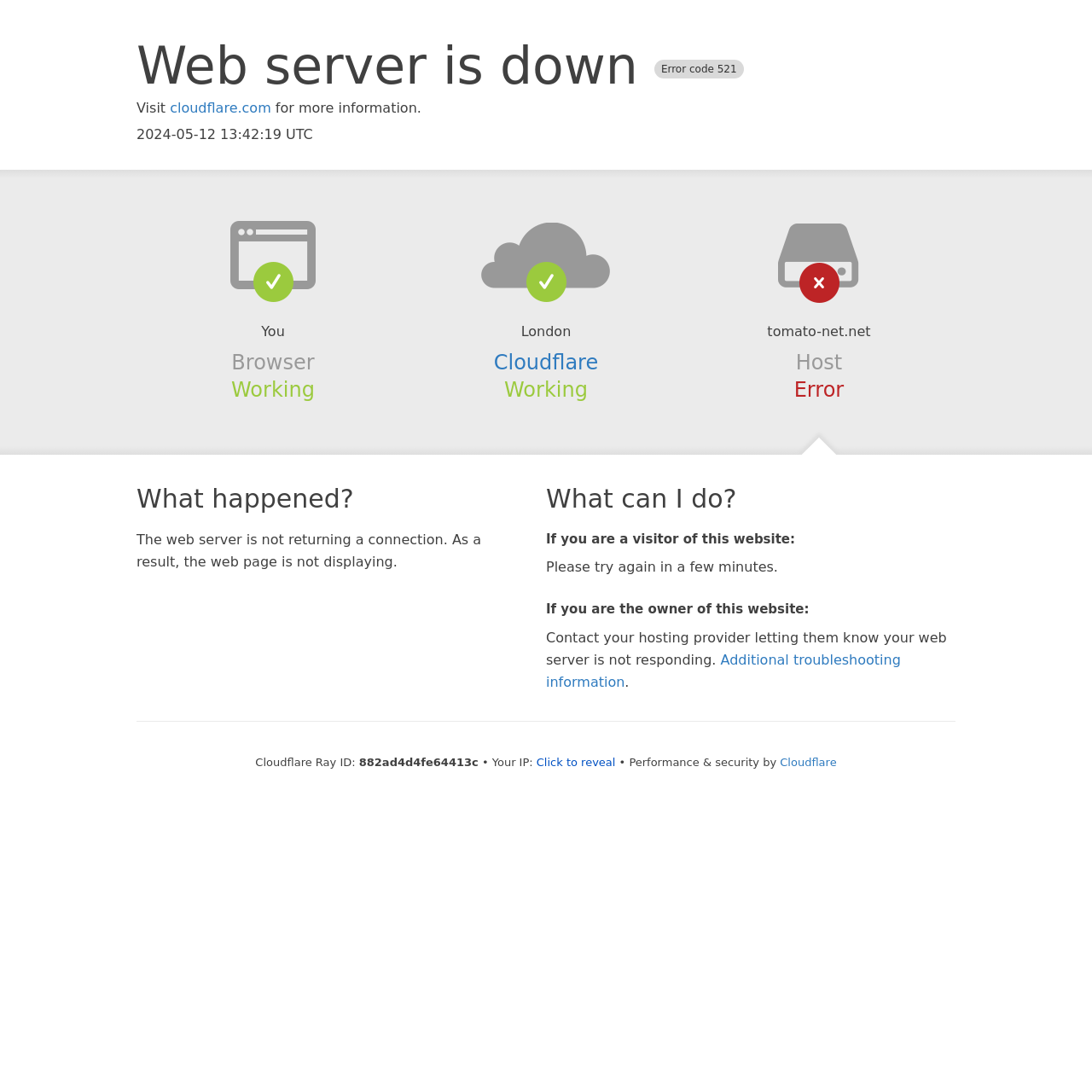What is the current status of the browser? Based on the screenshot, please respond with a single word or phrase.

Working